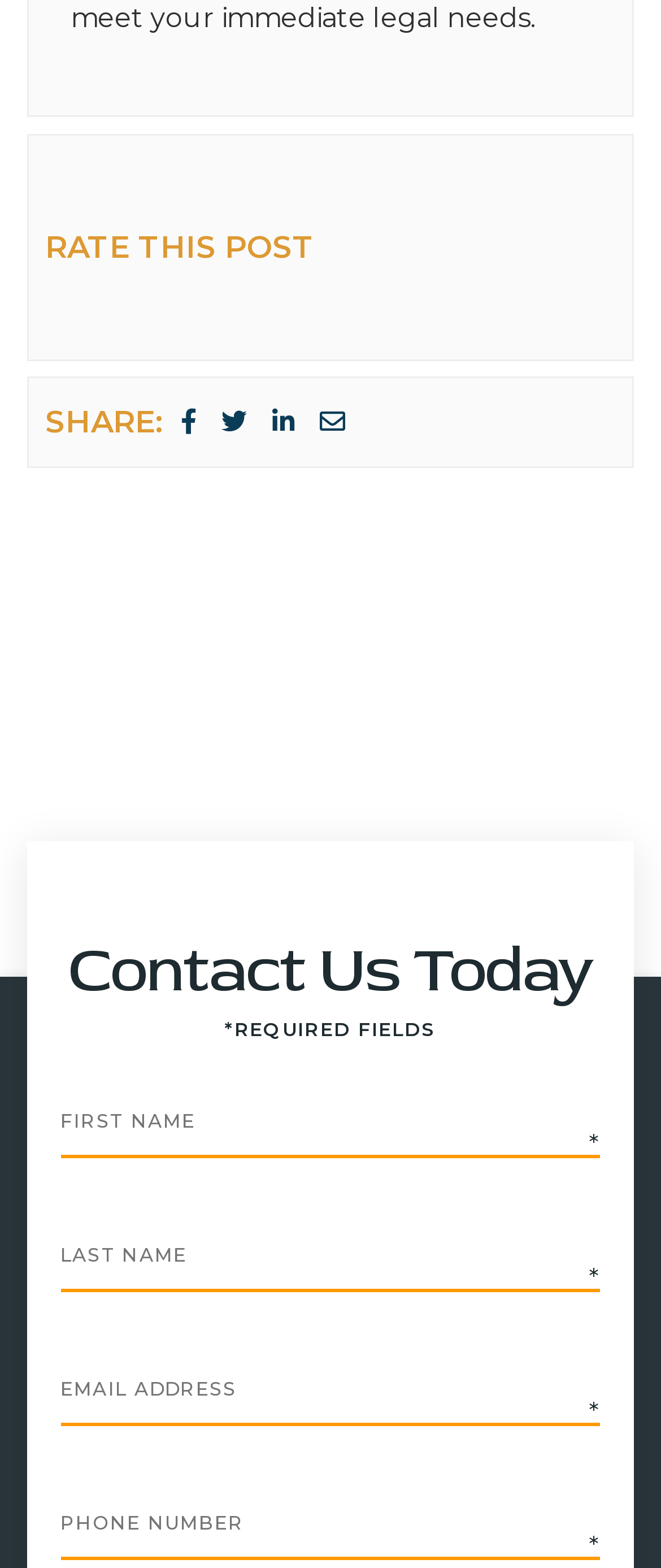Find the bounding box coordinates of the clickable area required to complete the following action: "Share on Facebook".

[0.335, 0.258, 0.373, 0.279]